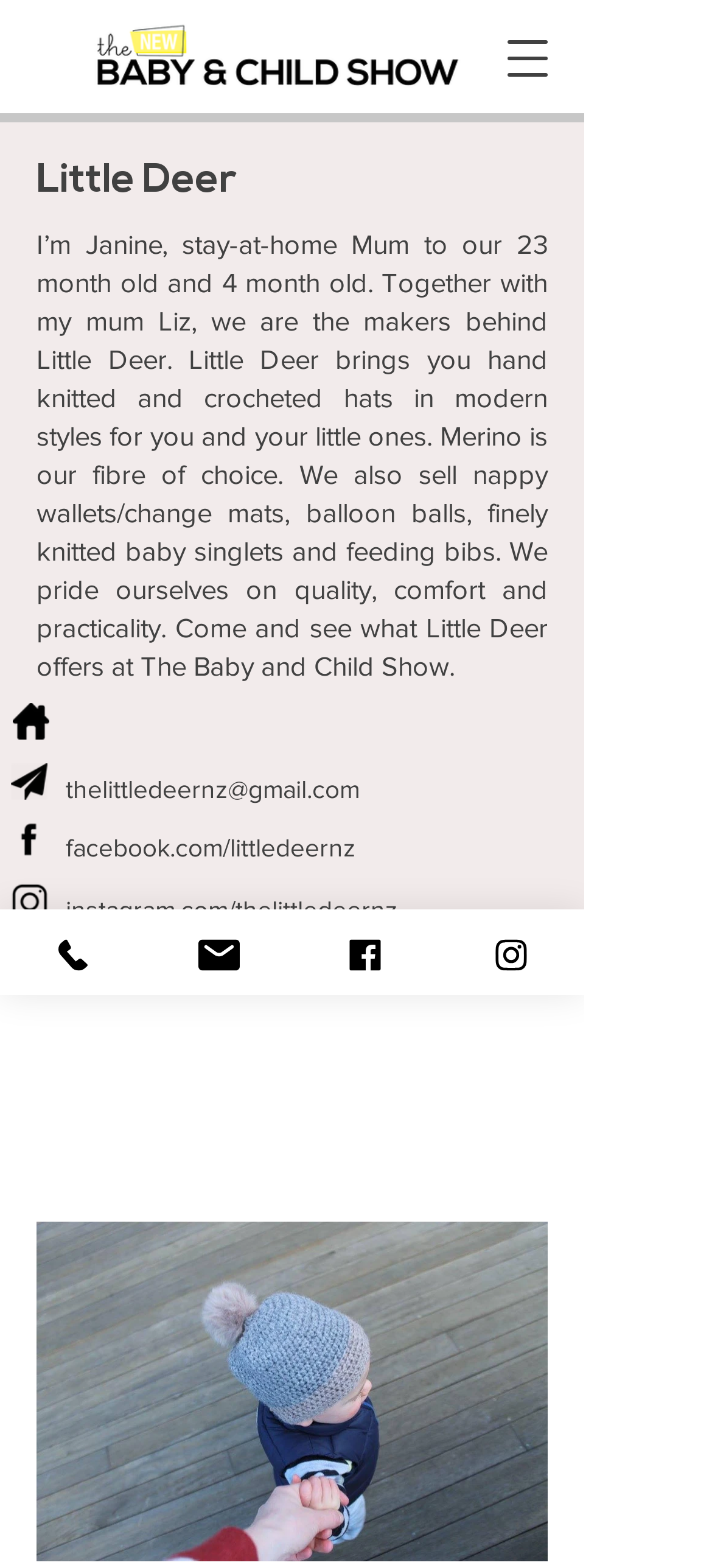Please identify the bounding box coordinates of the element's region that I should click in order to complete the following instruction: "Visit Facebook page". The bounding box coordinates consist of four float numbers between 0 and 1, i.e., [left, top, right, bottom].

[0.092, 0.531, 0.5, 0.55]